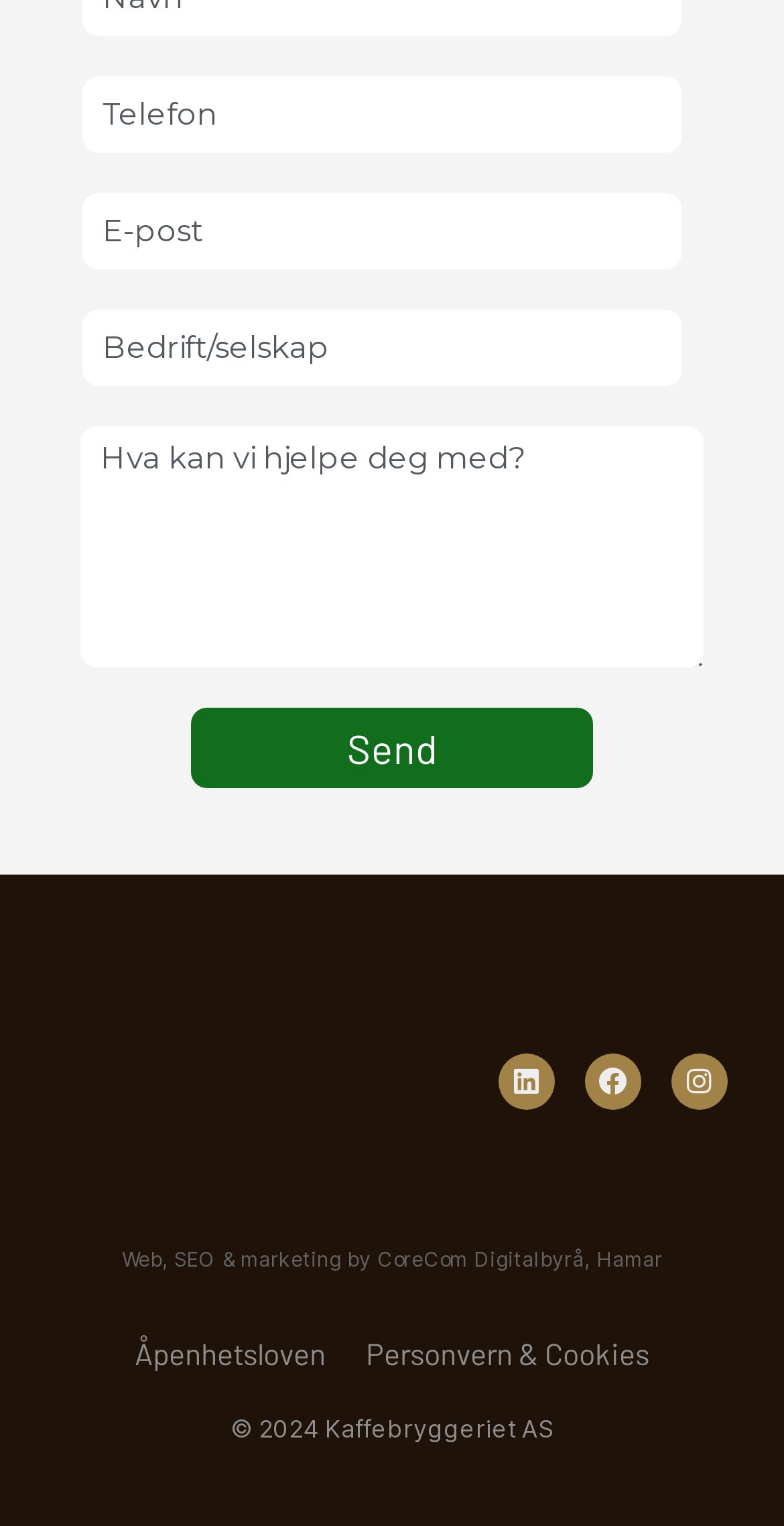Indicate the bounding box coordinates of the element that must be clicked to execute the instruction: "Enter phone number". The coordinates should be given as four float numbers between 0 and 1, i.e., [left, top, right, bottom].

[0.105, 0.05, 0.869, 0.1]